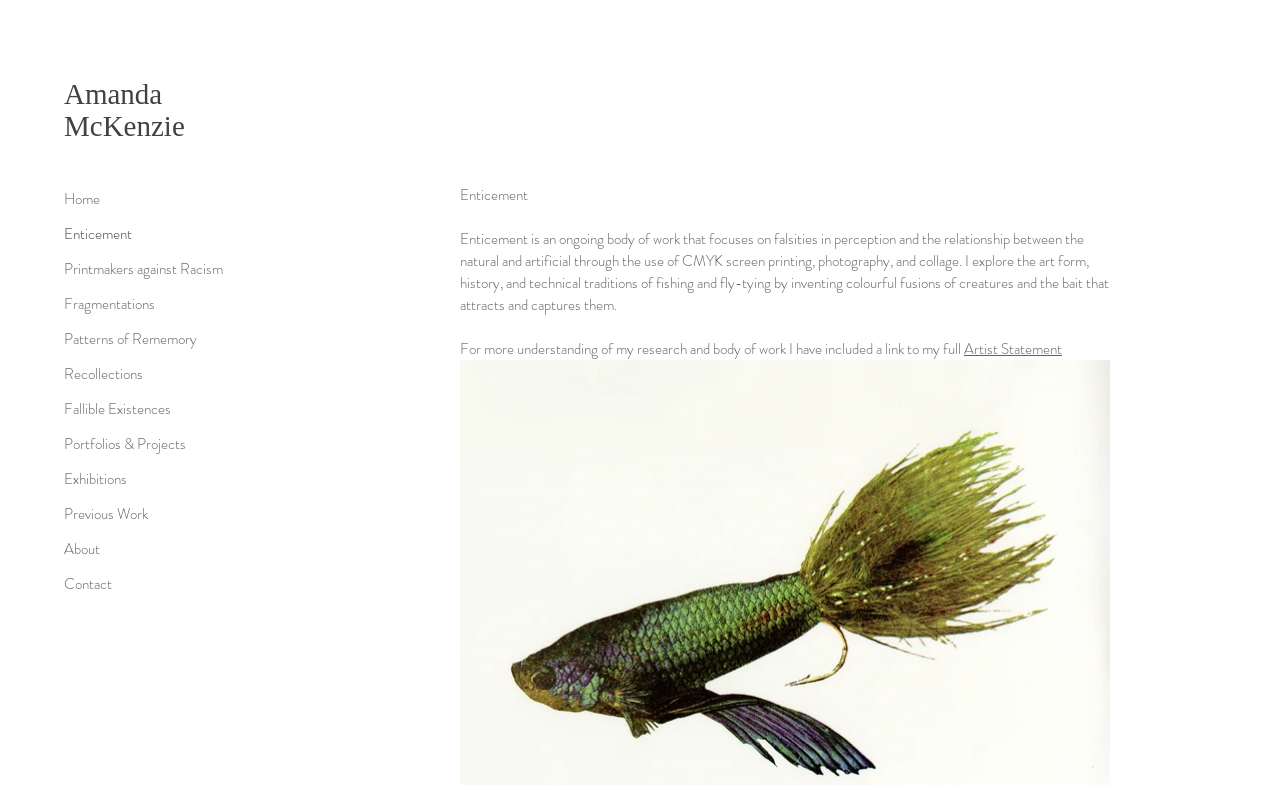Given the description: "Contact", determine the bounding box coordinates of the UI element. The coordinates should be formatted as four float numbers between 0 and 1, [left, top, right, bottom].

[0.05, 0.722, 0.241, 0.767]